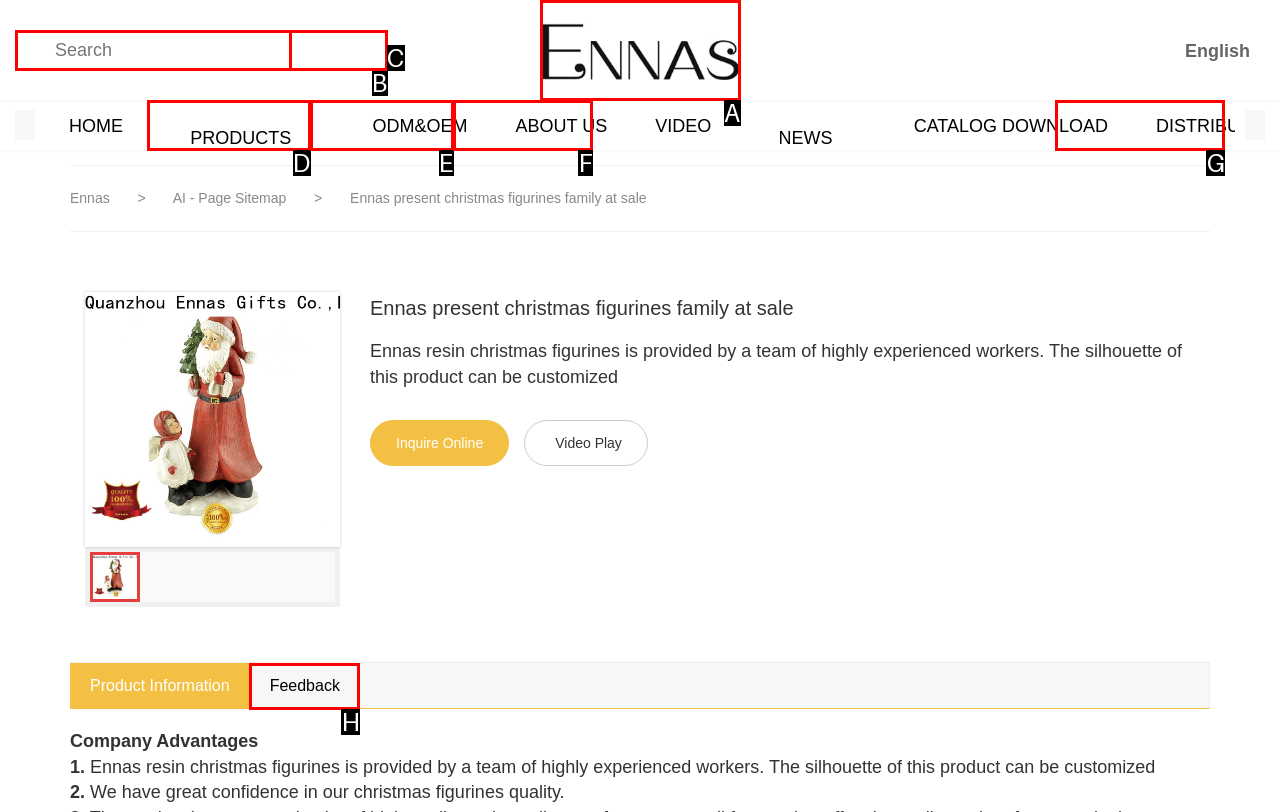Match the description to the correct option: DISTRIBUTOR
Provide the letter of the matching option directly.

G